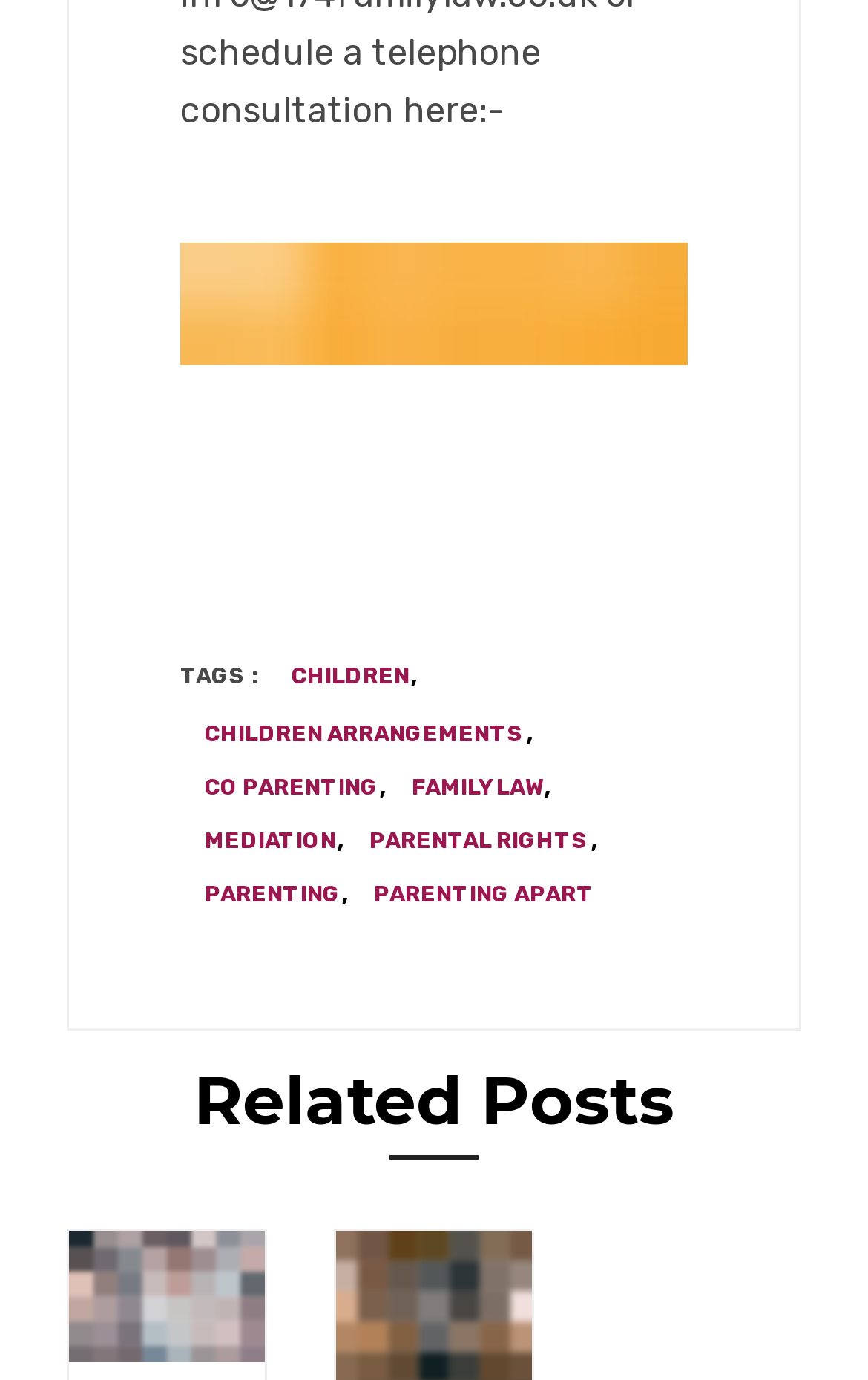Please give the bounding box coordinates of the area that should be clicked to fulfill the following instruction: "explore CO PARENTING option". The coordinates should be in the format of four float numbers from 0 to 1, i.e., [left, top, right, bottom].

[0.208, 0.556, 0.436, 0.588]